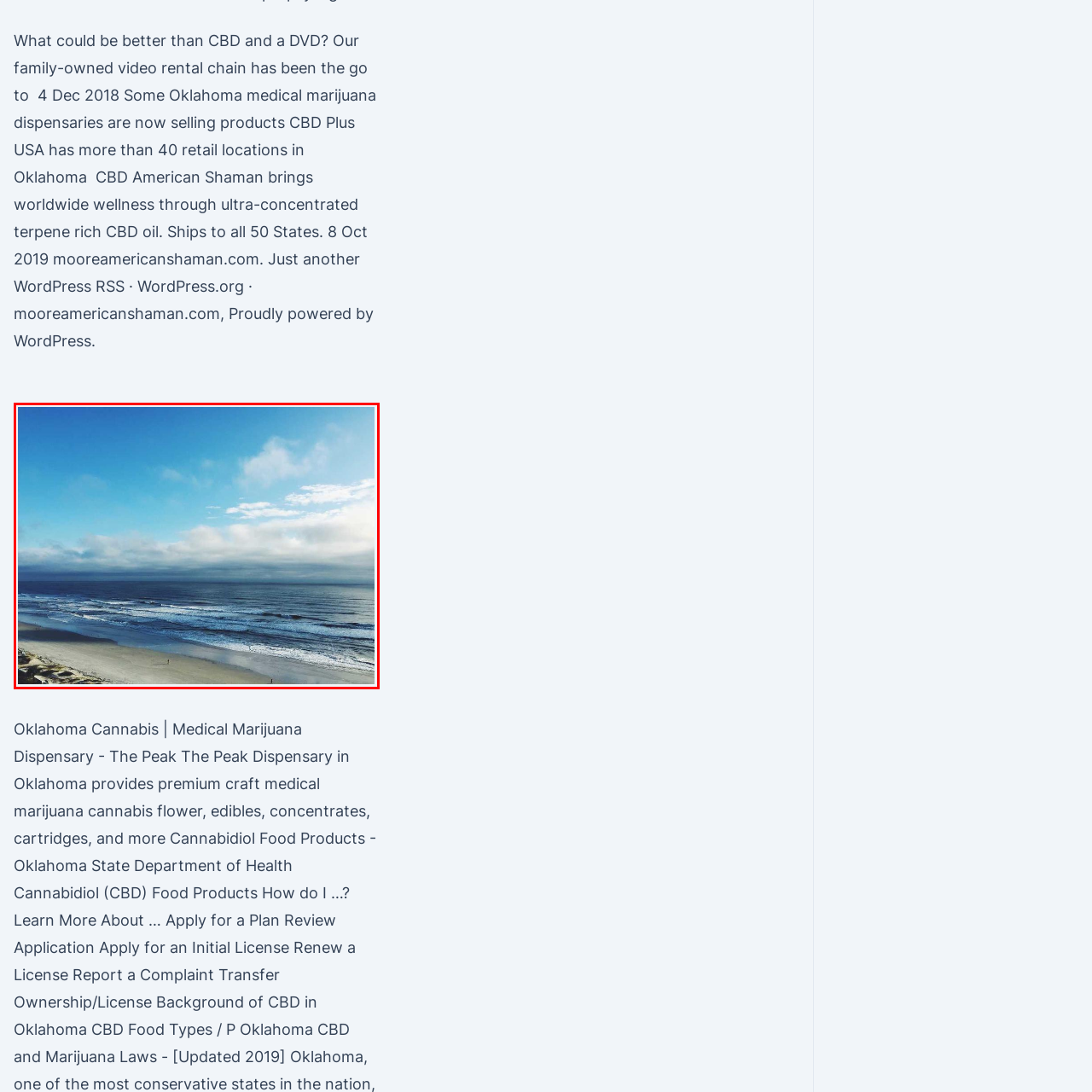Offer a detailed account of what is shown inside the red bounding box.

This image showcases a serene coastal view, capturing the beauty of a vast ocean meeting the sky. The foreground features a smooth sandy beach bordered by gentle waves that ripple towards the shore. In the background, a magnificent expanse of sky dominates, displaying a gradient of blue hues interspersed with fluffy white clouds, some gathering hints of gray. This picturesque setting invites a sense of calm and relaxation, evoking thoughts of beachside strolls and tranquil moments by the water. The overall atmosphere reflects a peaceful day at the ocean, perfect for unwinding and enjoying nature’s splendor.